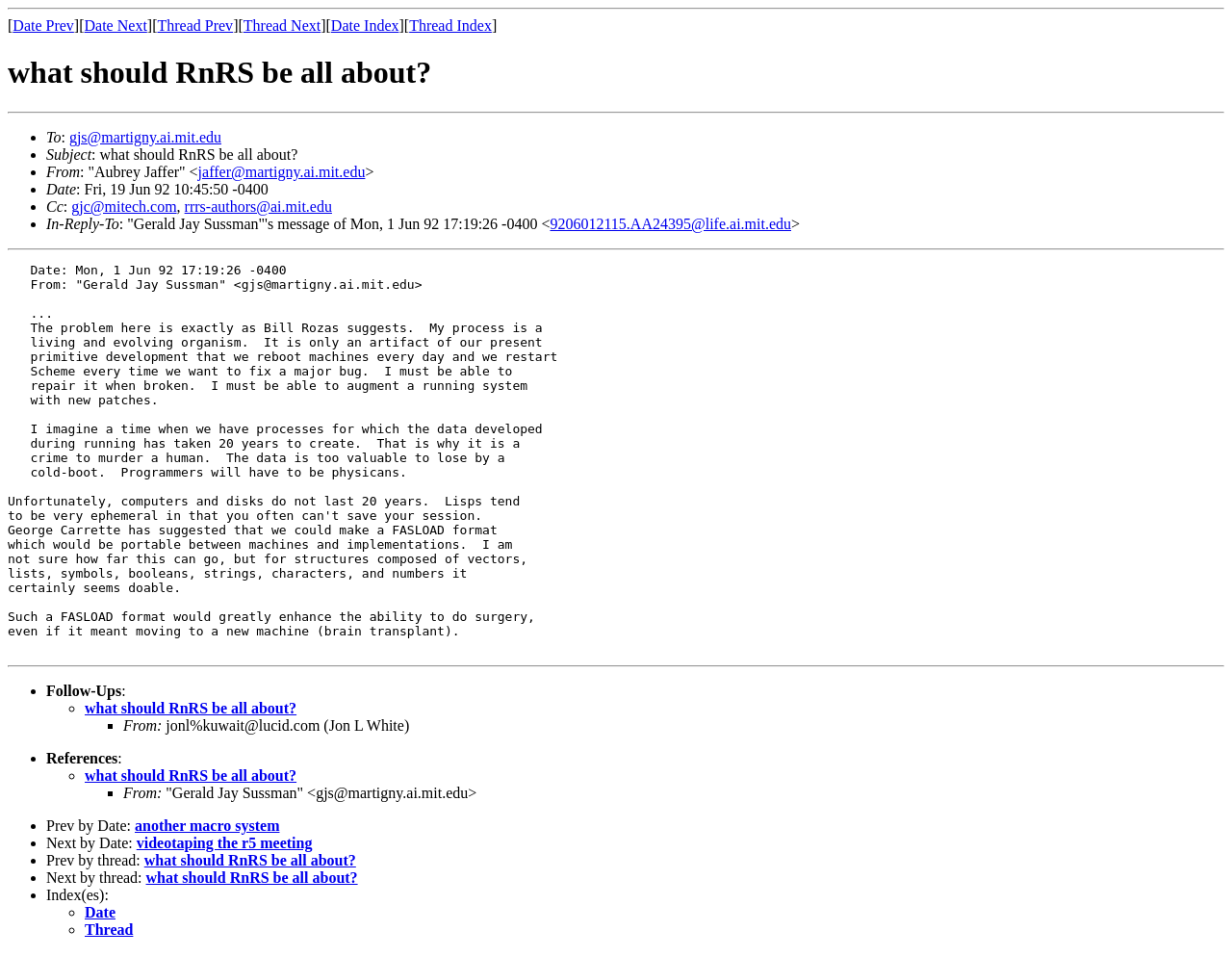Identify the bounding box coordinates of the area that should be clicked in order to complete the given instruction: "View the 'Thread Index'". The bounding box coordinates should be four float numbers between 0 and 1, i.e., [left, top, right, bottom].

[0.332, 0.018, 0.399, 0.035]